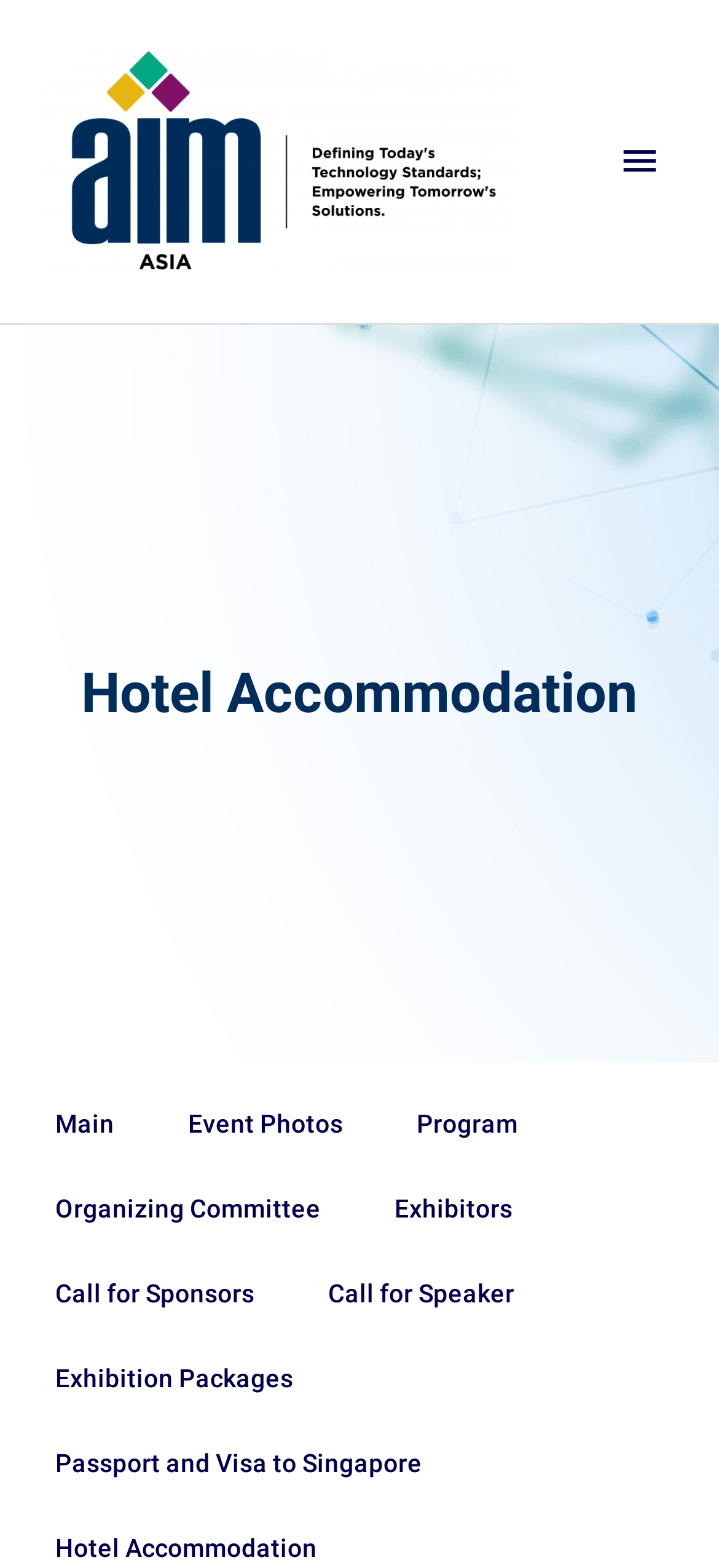What is the purpose of the 'Call for Sponsors' link?
Using the image as a reference, deliver a detailed and thorough answer to the question.

Based on the context of the webpage, which is about hotel accommodation for an event, I inferred that the 'Call for Sponsors' link is likely for finding sponsorship opportunities related to the event.